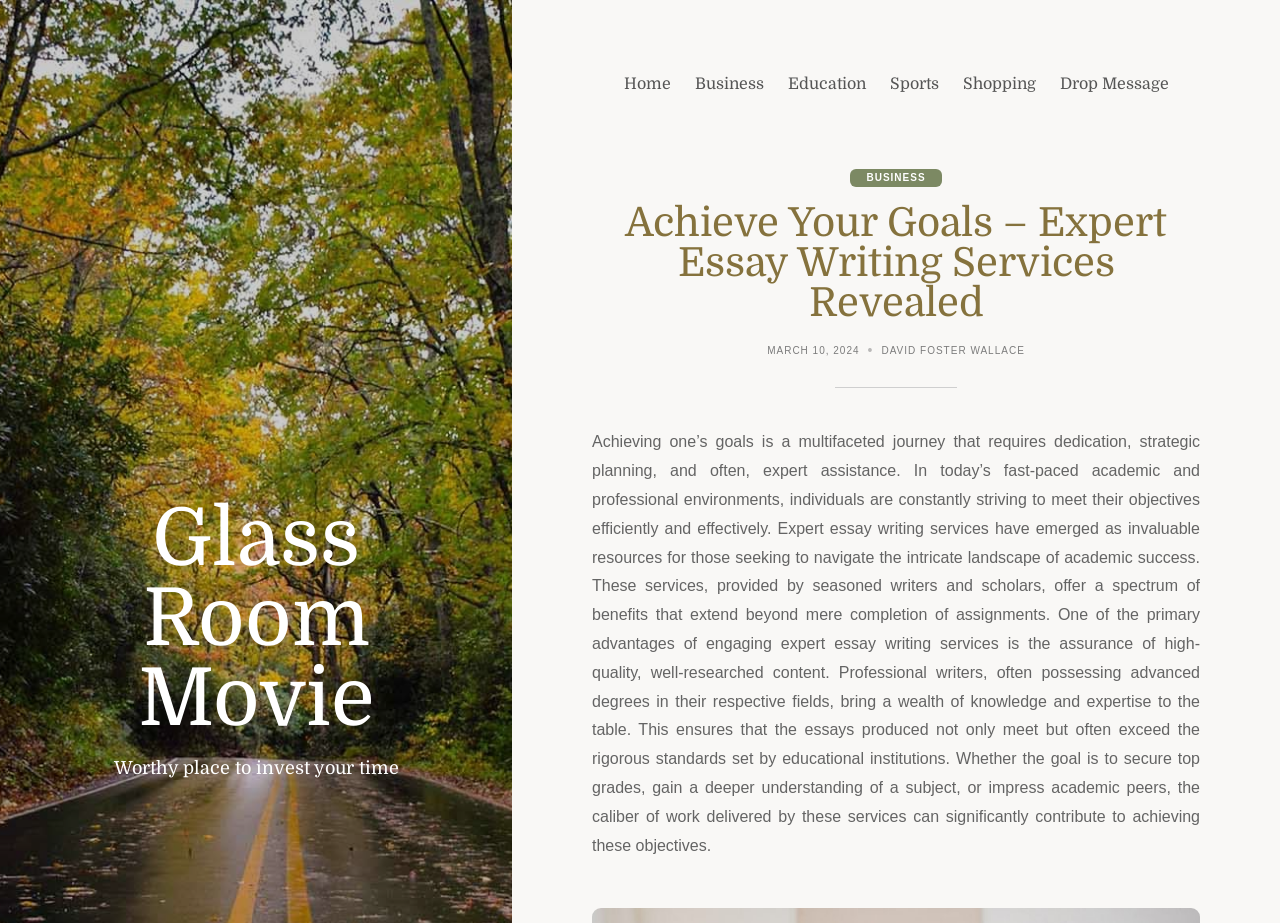Please use the details from the image to answer the following question comprehensively:
What is the primary advantage of engaging expert essay writing services?

The question asks for the primary advantage of engaging expert essay writing services, which can be found in the StaticText element that describes the benefits of these services. According to the text, one of the primary advantages is the assurance of high-quality, well-researched content.